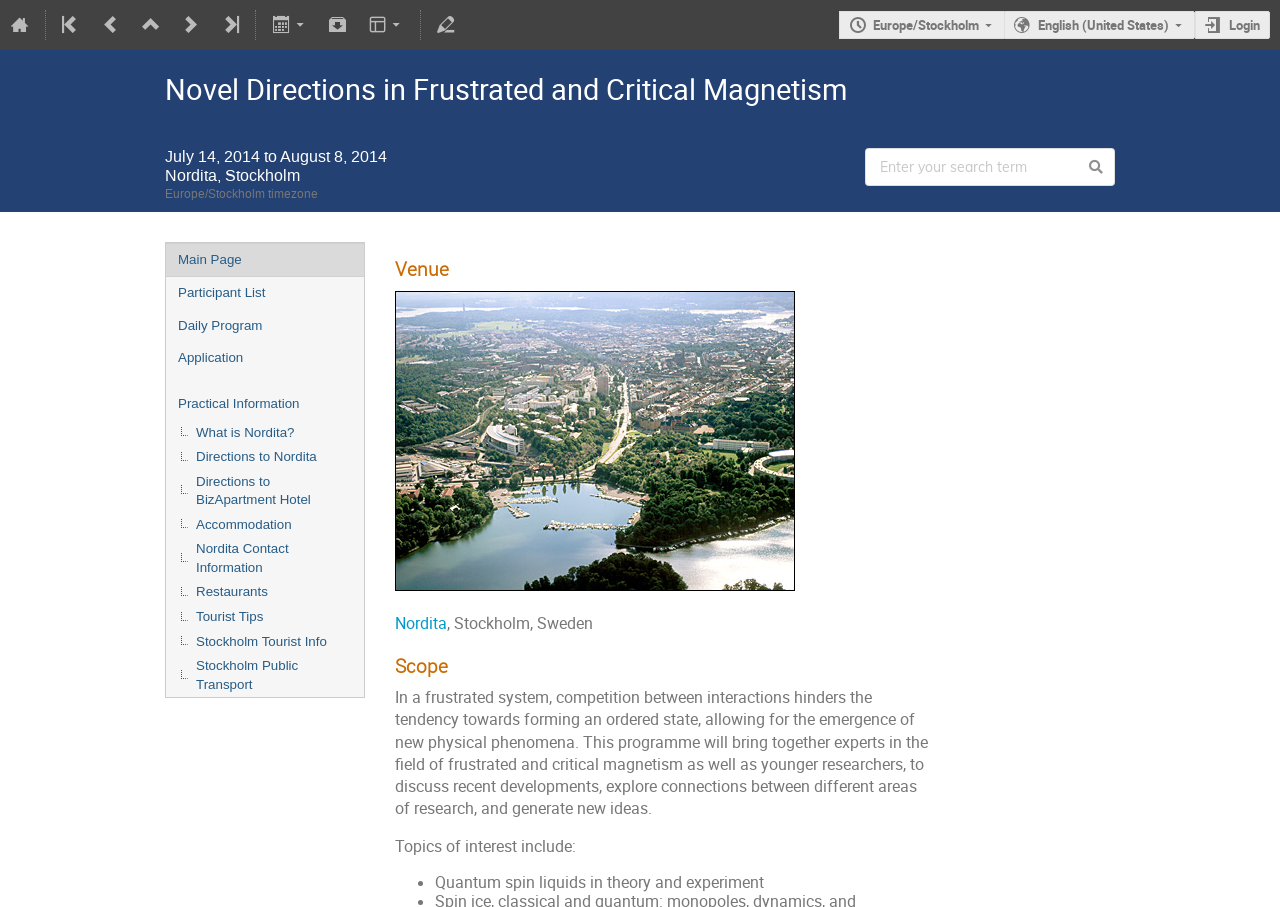What is the topic of the programme?
Please analyze the image and answer the question with as much detail as possible.

I found the answer by looking at the 'Scope' section of the webpage, which describes the programme as discussing 'frustrated and critical magnetism'.